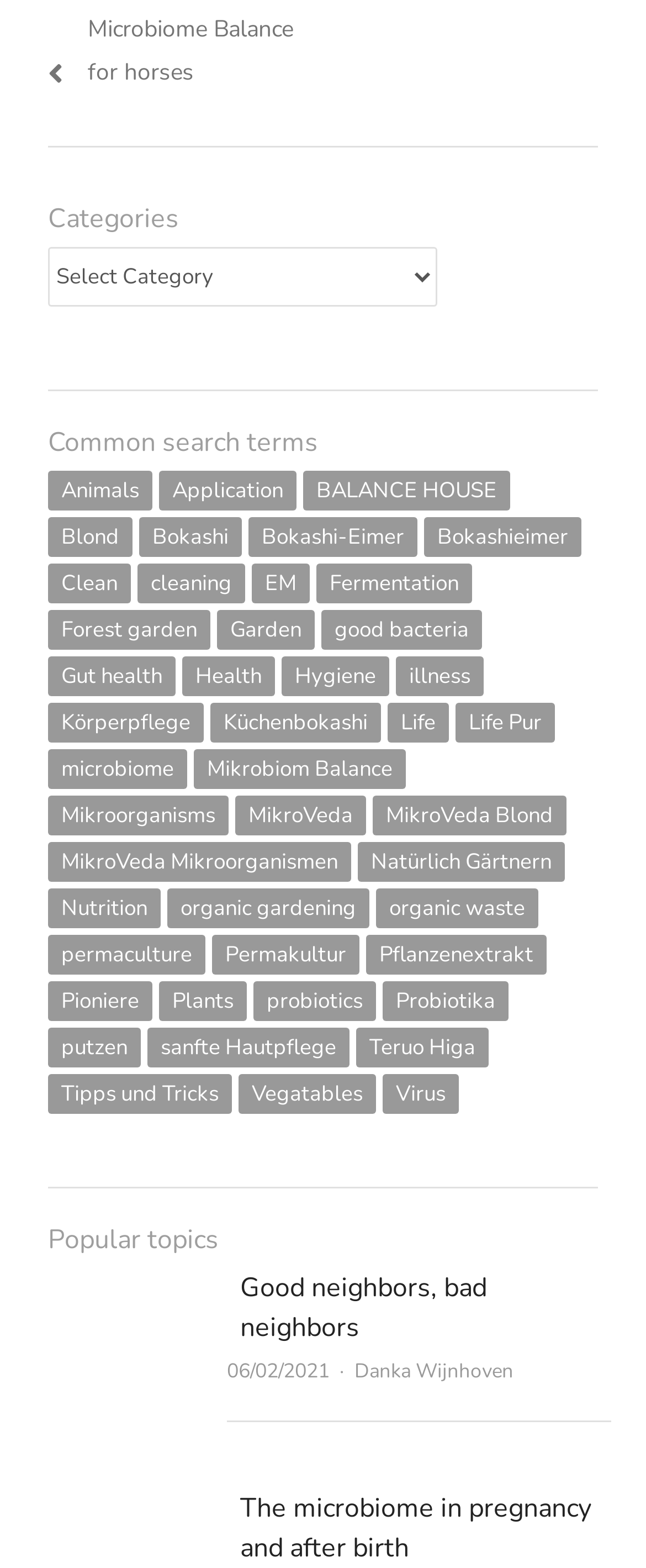Find the bounding box coordinates of the element's region that should be clicked in order to follow the given instruction: "View 'Animals' items". The coordinates should consist of four float numbers between 0 and 1, i.e., [left, top, right, bottom].

[0.074, 0.3, 0.236, 0.326]